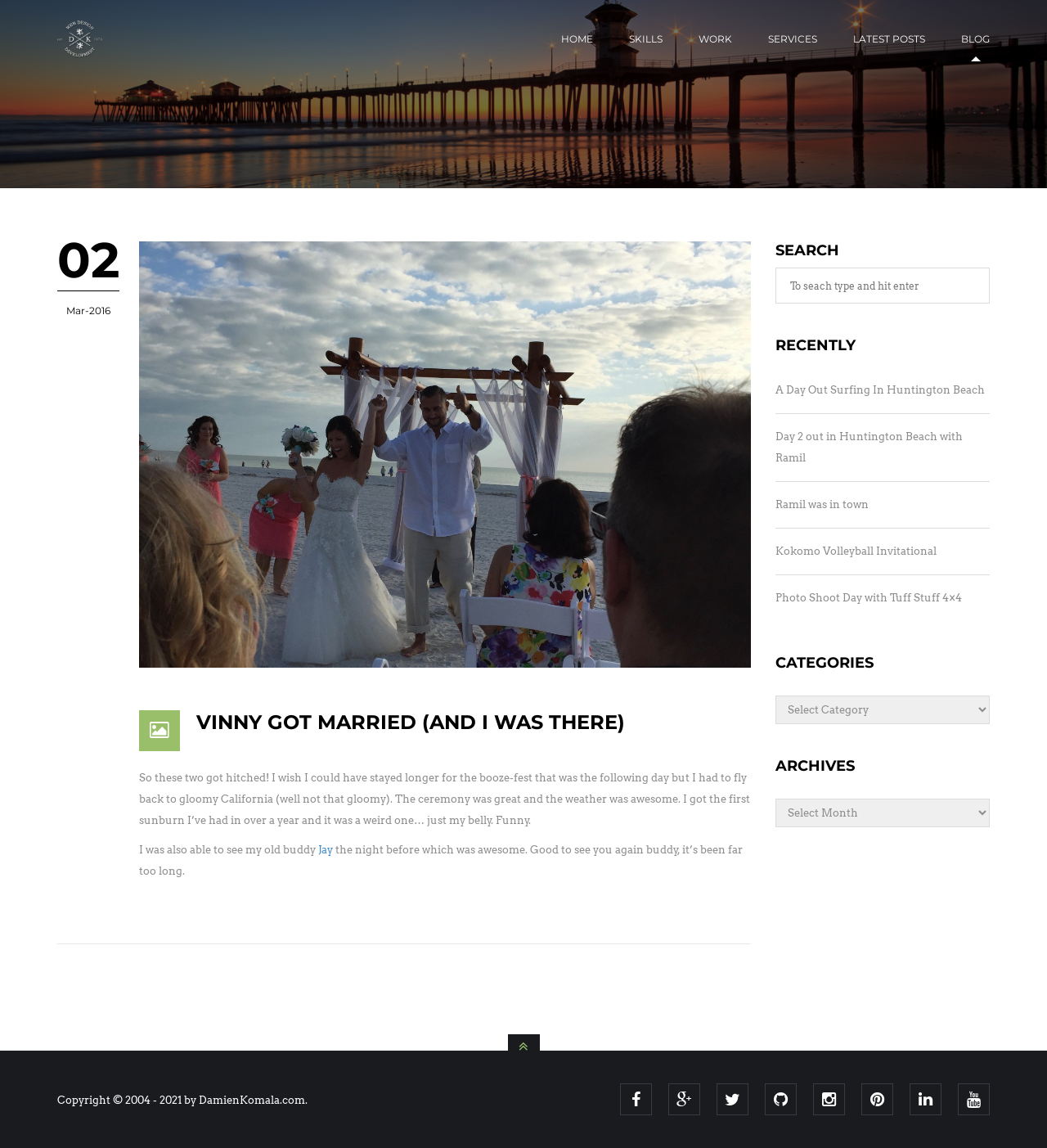Pinpoint the bounding box coordinates of the clickable element to carry out the following instruction: "read about Vinny's marriage."

[0.133, 0.575, 0.717, 0.583]